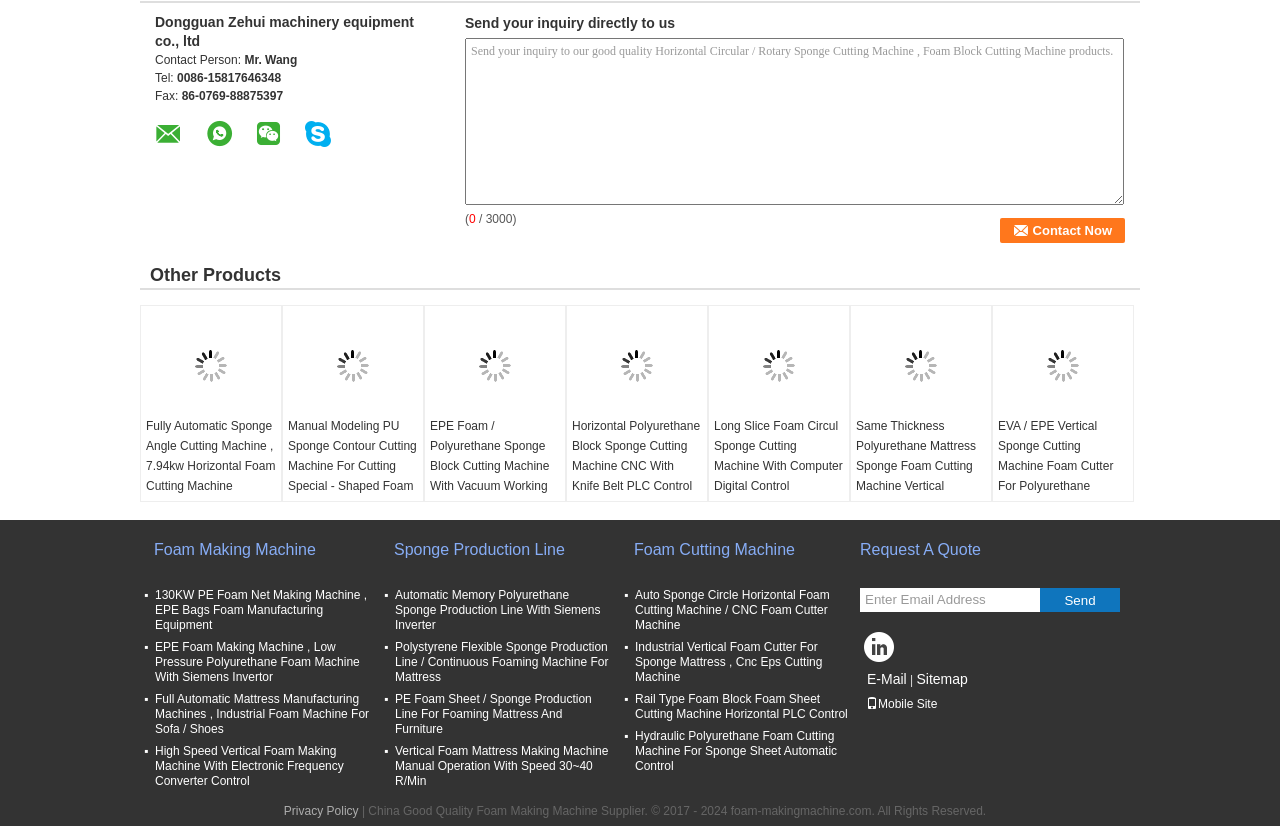Could you highlight the region that needs to be clicked to execute the instruction: "Click on the 'professional psychiatrist' link"?

None